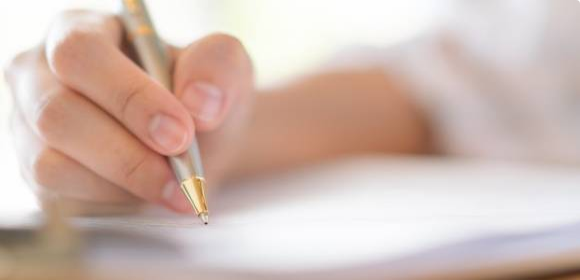What is the background lighting like?
Provide a well-explained and detailed answer to the question.

The caption describes the lighting in the background as subtle, which suggests that it is not harsh or overpowering, but rather soft and calming, creating a serene atmosphere.